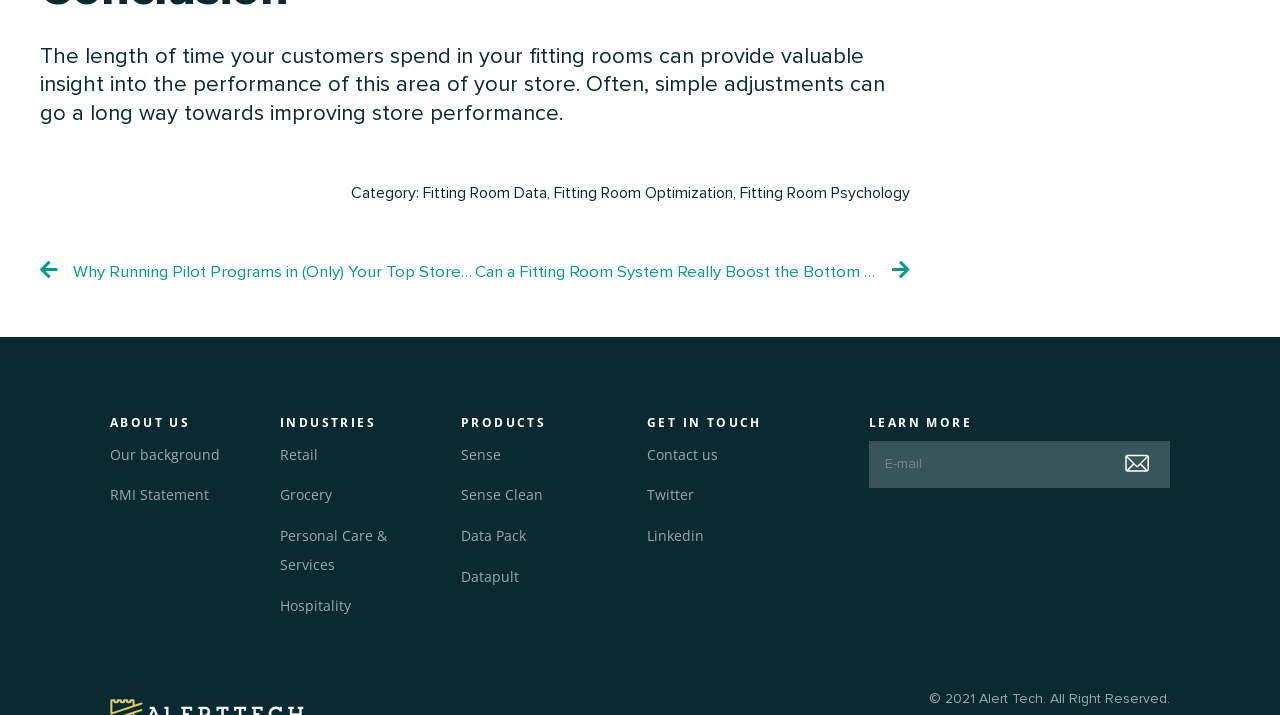Please specify the bounding box coordinates of the clickable section necessary to execute the following command: "Click on Fitting Room Data".

[0.331, 0.256, 0.428, 0.284]